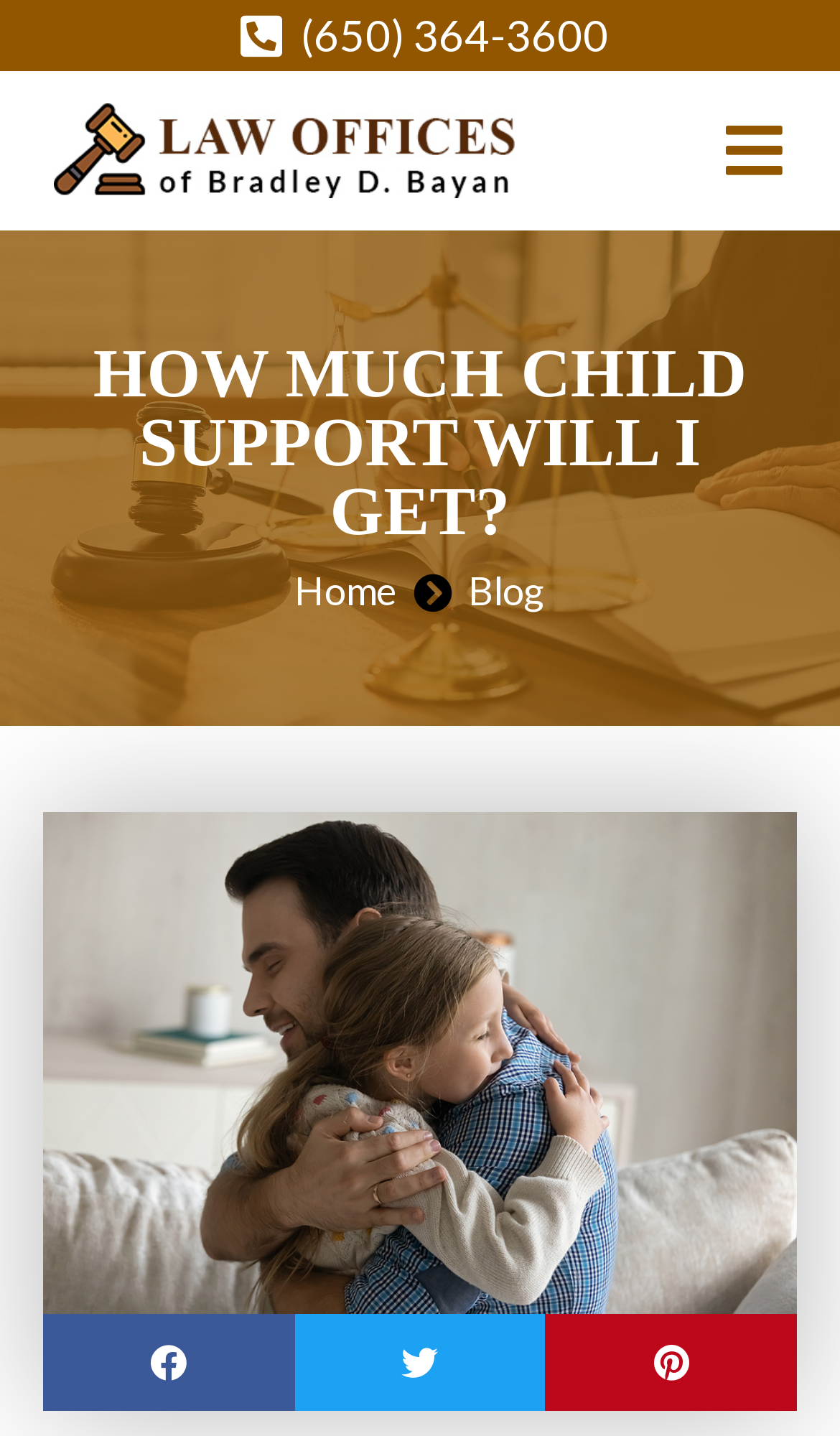Could you please study the image and provide a detailed answer to the question:
What is the phone number to contact the divorce attorney?

The phone number can be found on the top of the webpage, next to the logo of the Law Offices of Bradley D. Bayan.